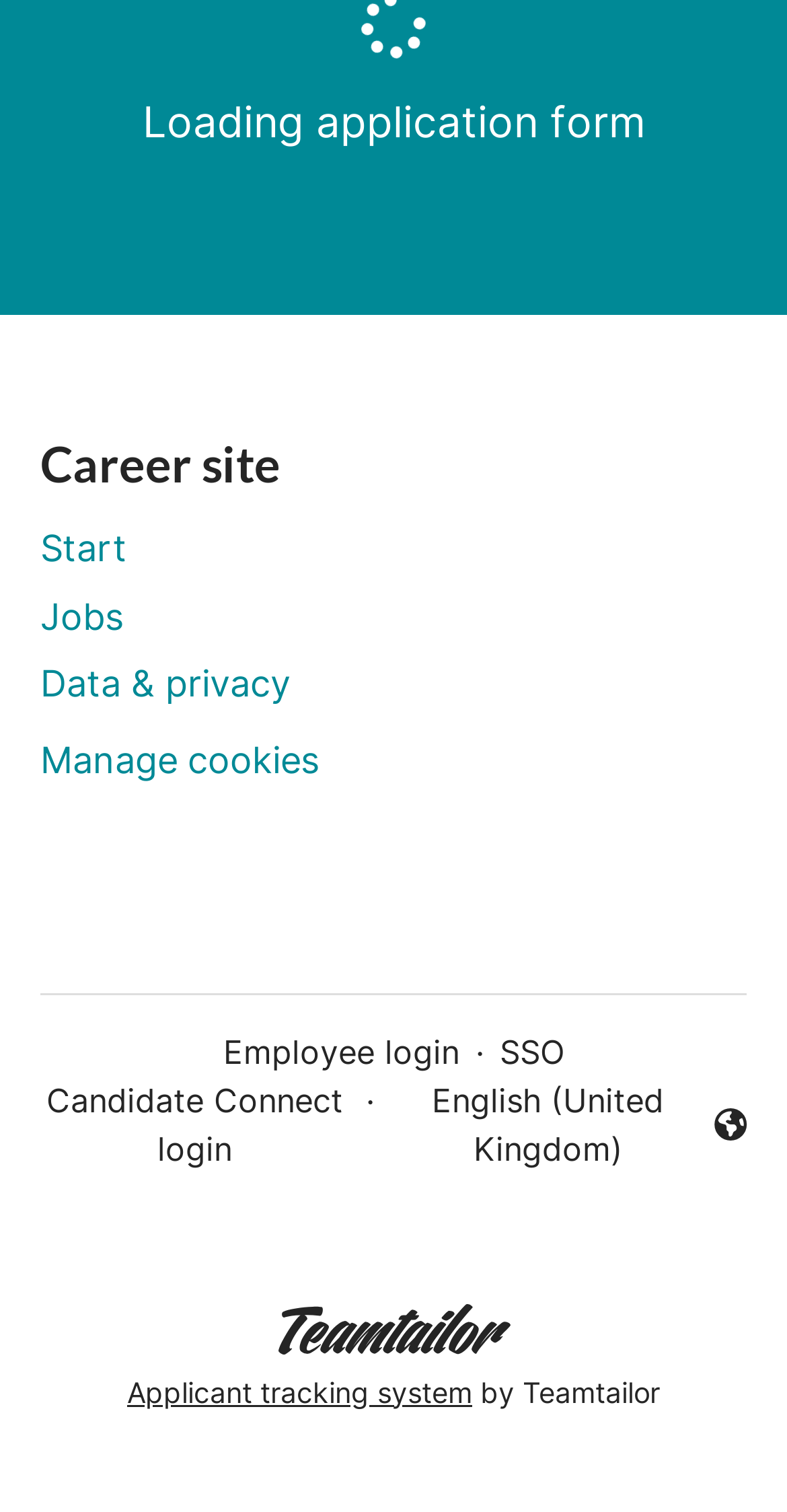What is the current status of the application form?
Using the image as a reference, deliver a detailed and thorough answer to the question.

The StaticText element with the text 'Loading application form' is present at the top of the webpage, indicating that the application form is currently loading.